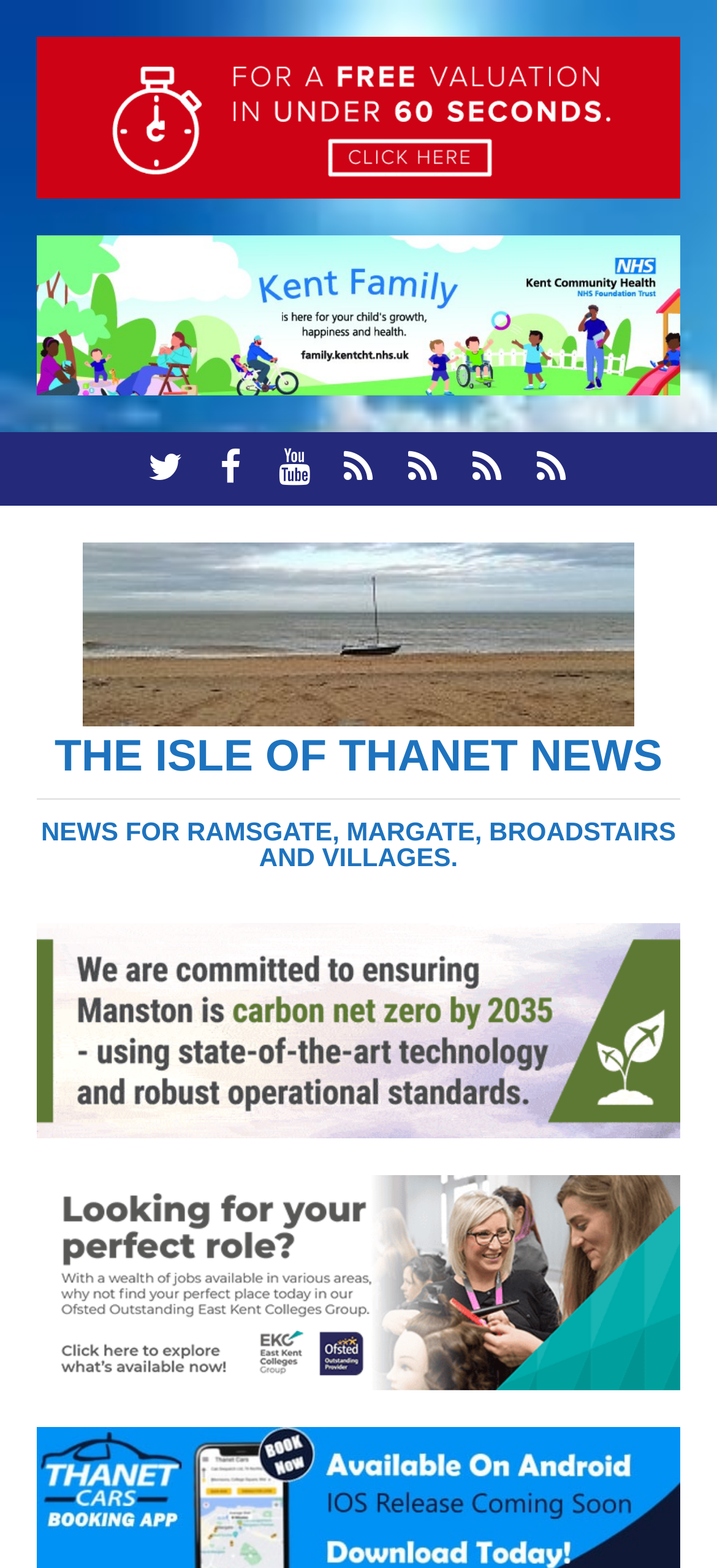Using the description: "Advertise with us", determine the UI element's bounding box coordinates. Ensure the coordinates are in the format of four float numbers between 0 and 1, i.e., [left, top, right, bottom].

[0.455, 0.276, 0.545, 0.323]